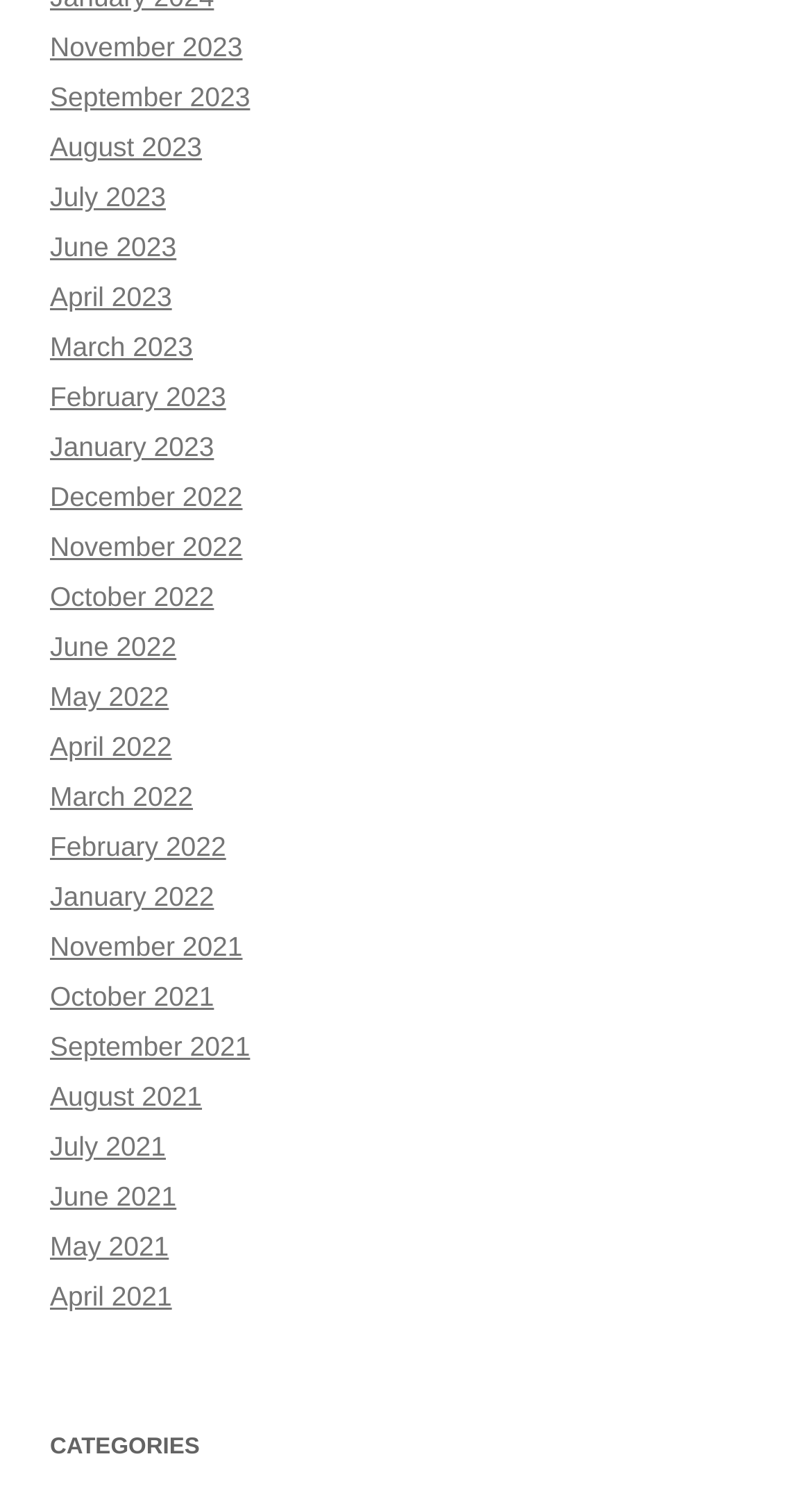Please answer the following query using a single word or phrase: 
How many links are listed in total?

24